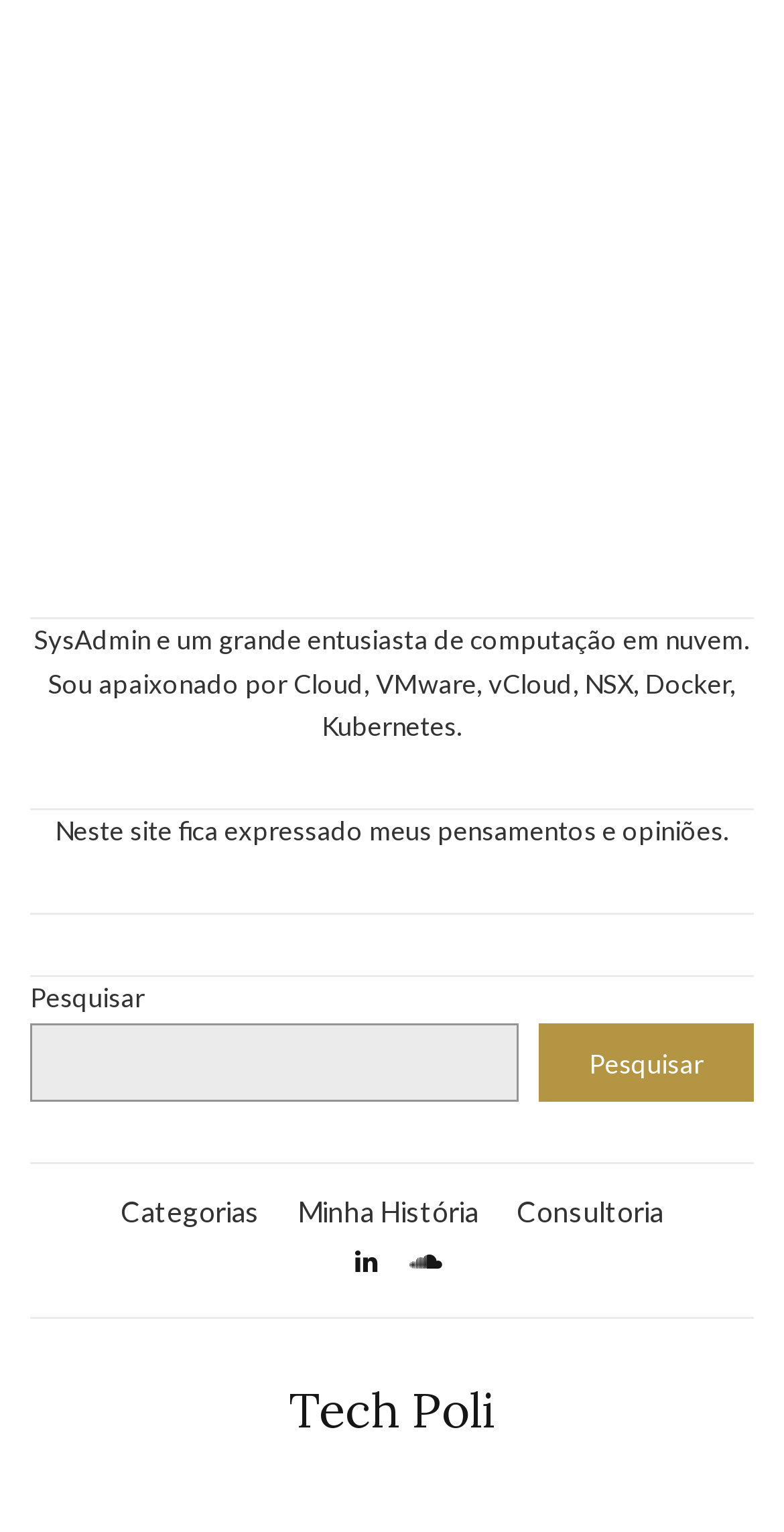Please respond in a single word or phrase: 
What are the categories present on the website?

Categorias, Minha História, Consultoria